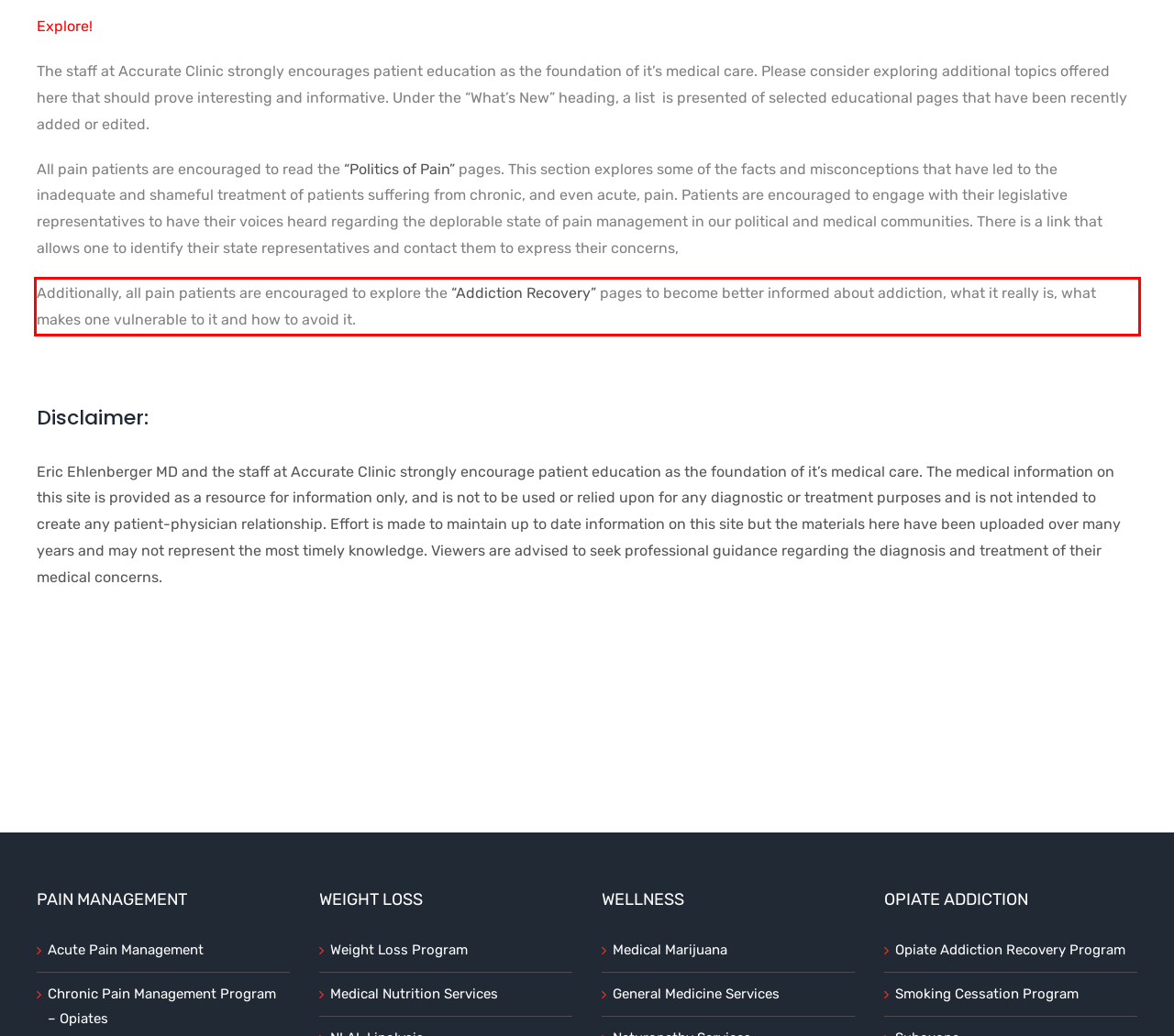Given a screenshot of a webpage with a red bounding box, please identify and retrieve the text inside the red rectangle.

Additionally, all pain patients are encouraged to explore the “Addiction Recovery” pages to become better informed about addiction, what it really is, what makes one vulnerable to it and how to avoid it.